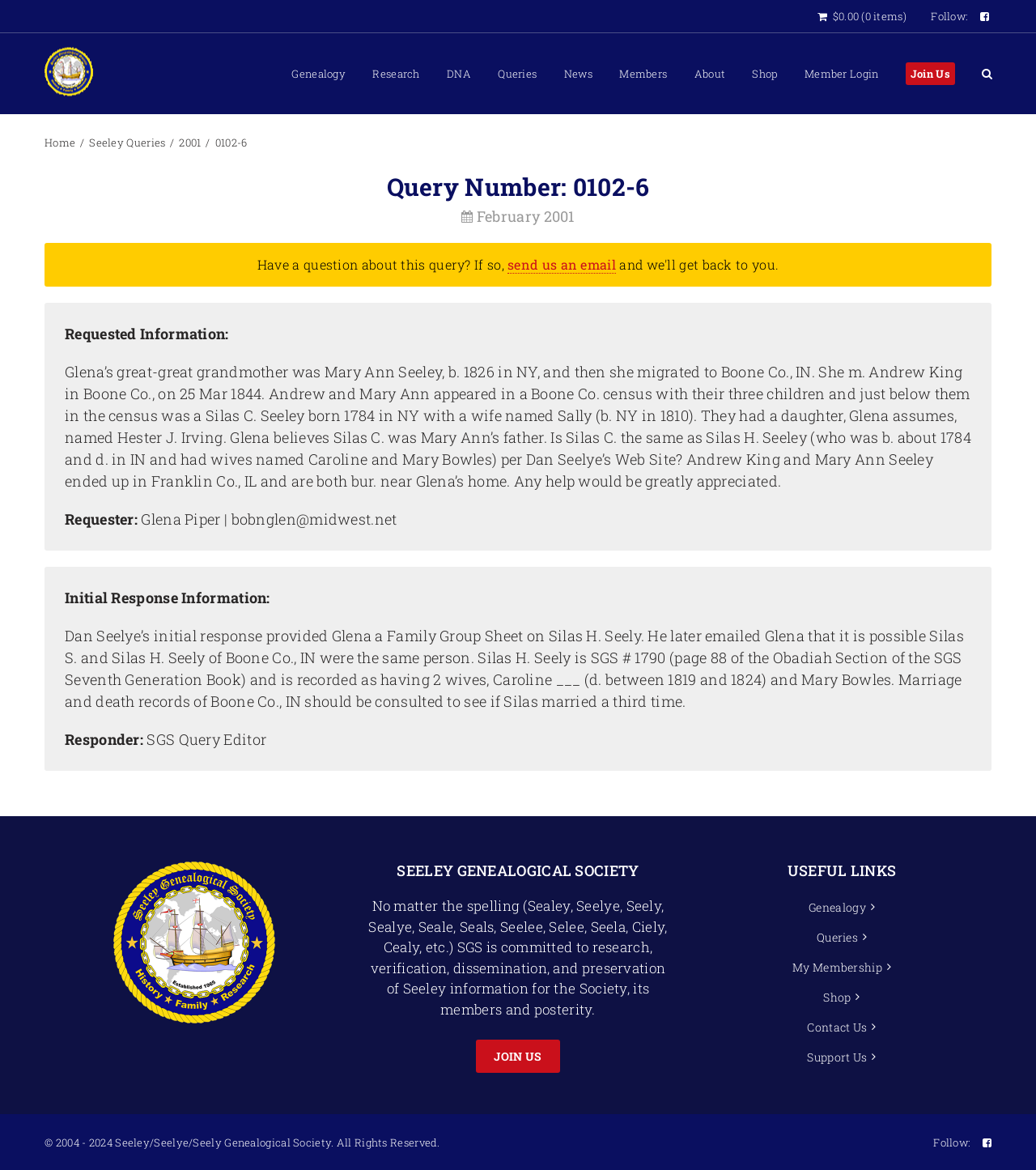Given the element description "2001", identify the bounding box of the corresponding UI element.

[0.173, 0.115, 0.208, 0.129]